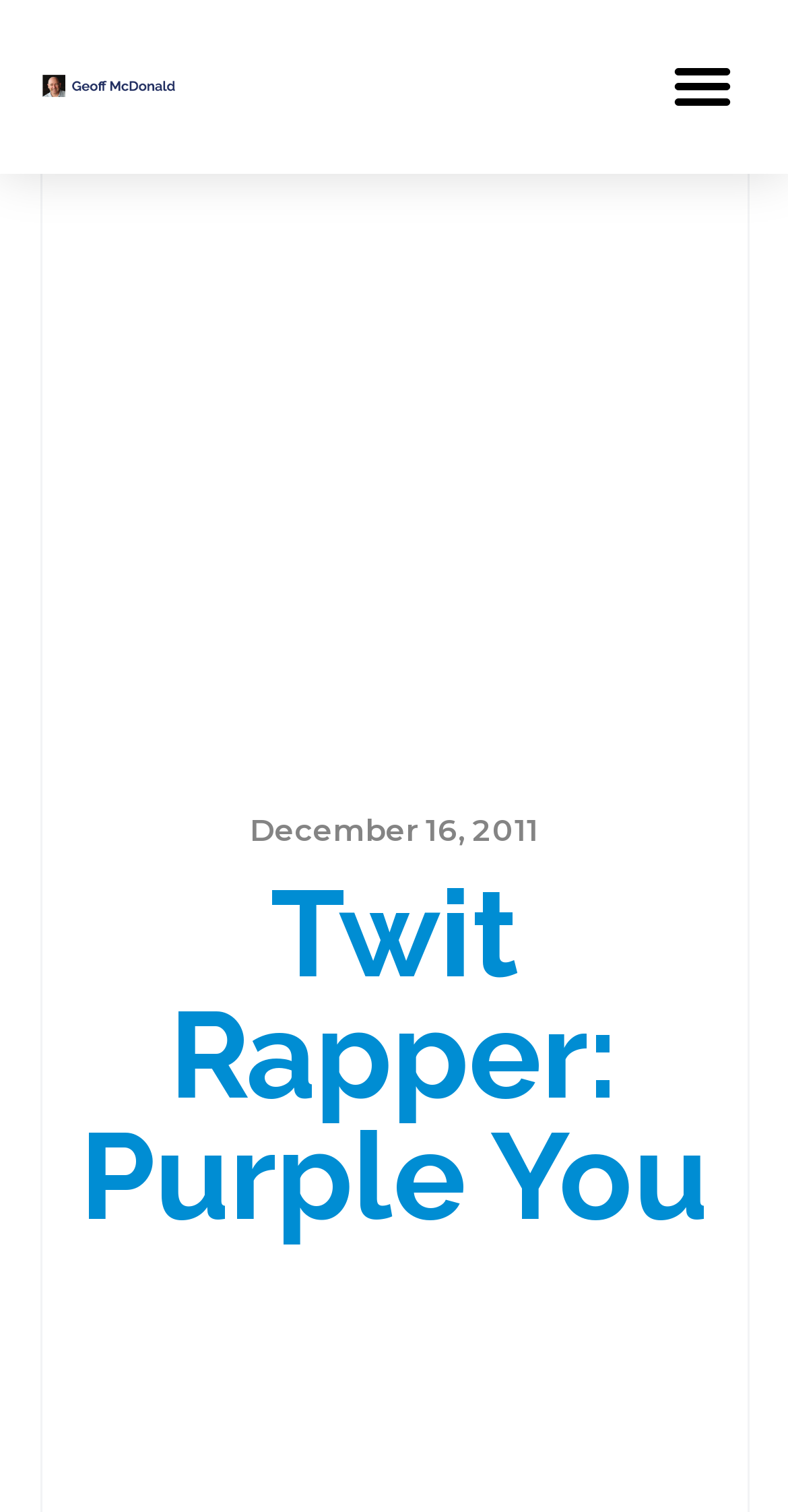Give the bounding box coordinates for the element described by: "alt="Geoff McDonald"".

[0.051, 0.041, 0.231, 0.073]